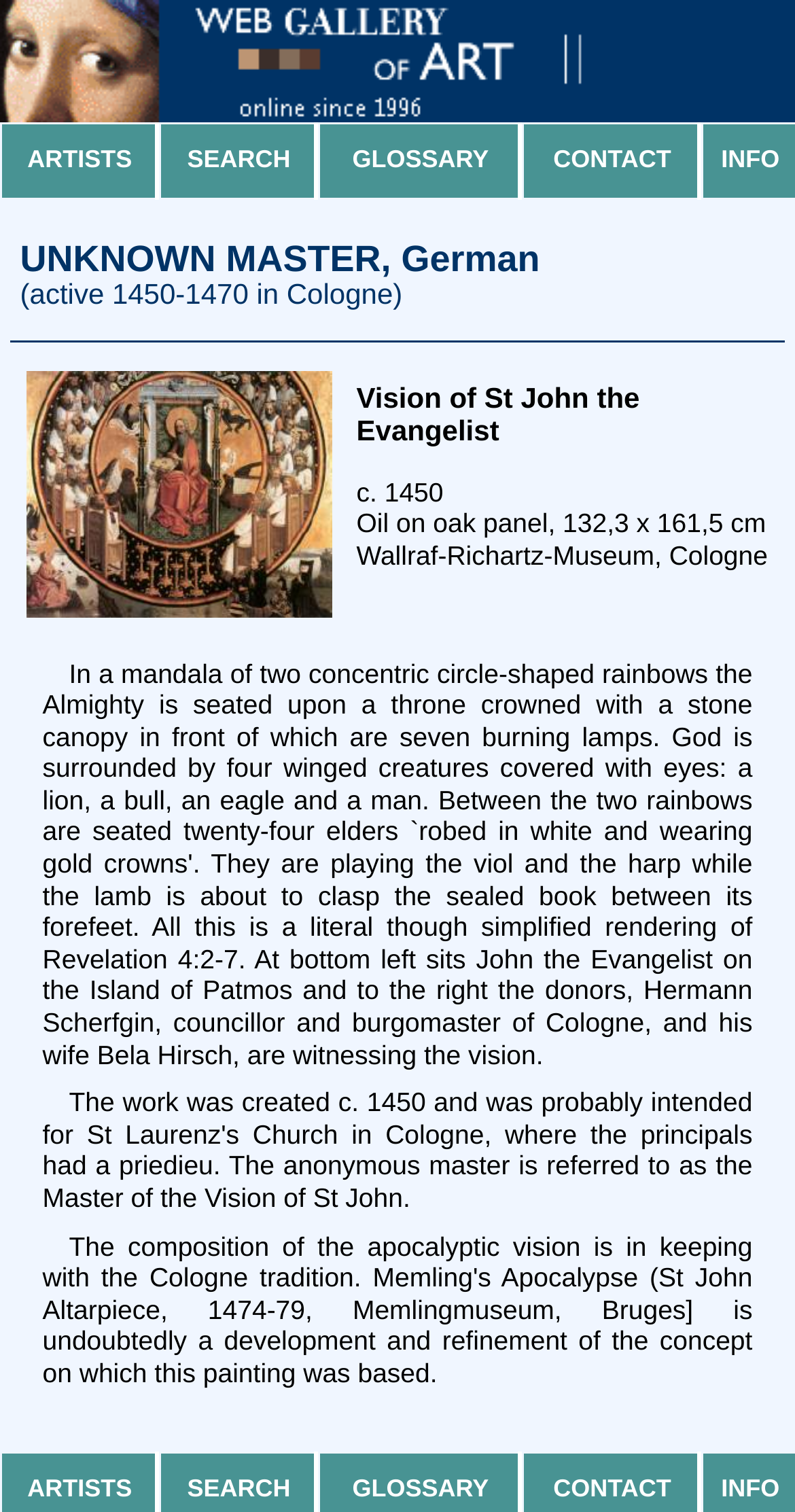Based on the visual content of the image, answer the question thoroughly: What is the material of the painting 'Vision of St John the Evangelist'?

I found the answer by looking at the second LayoutTableCell element, which contains the text 'Vision of St John the Evangelist c. 1450 Oil on oak panel, 132,3 x 161,5 cm Wallraf-Richartz-Museum, Cologne'. The material of the painting is mentioned as Oil on oak panel.